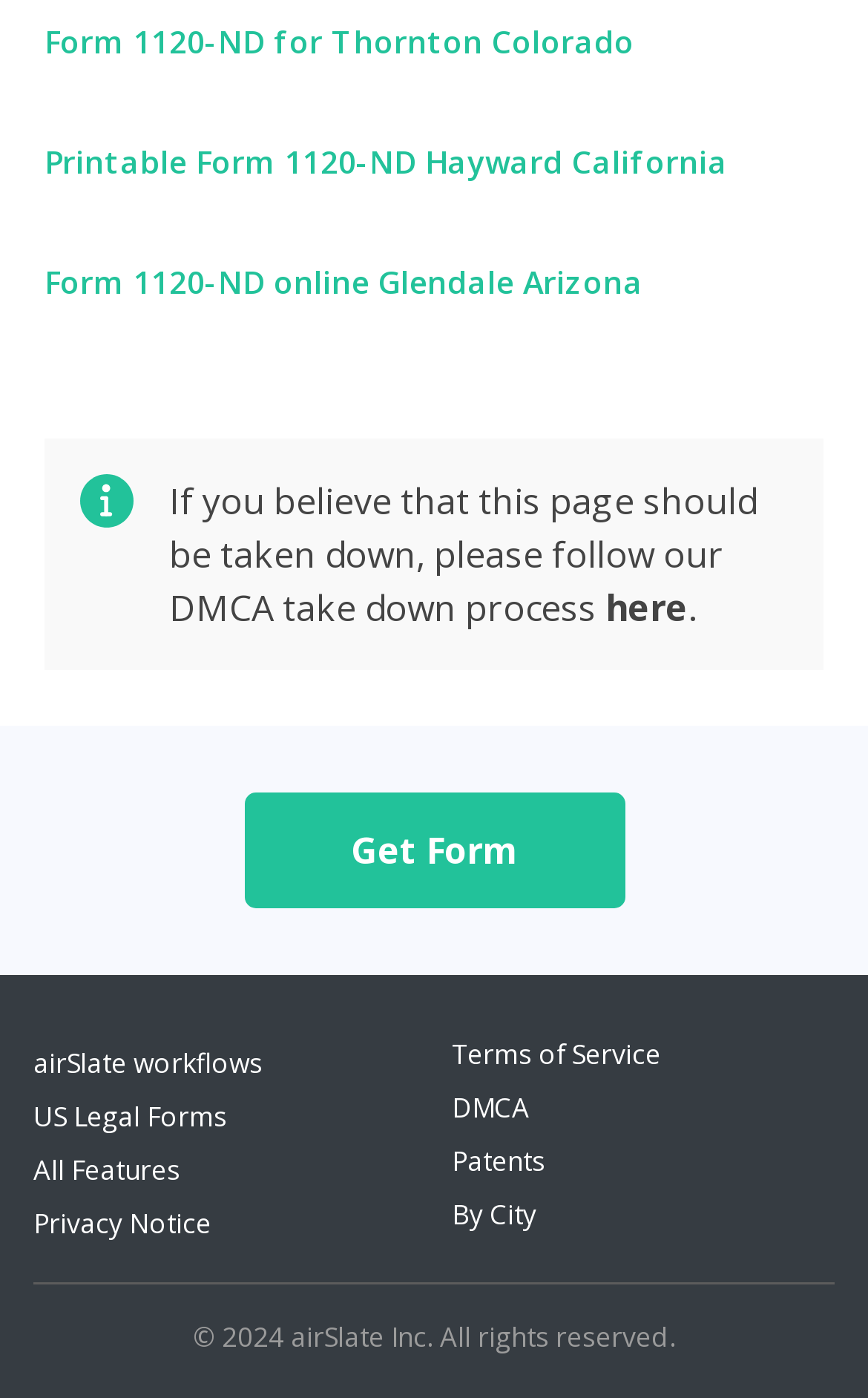Specify the bounding box coordinates of the element's region that should be clicked to achieve the following instruction: "Click on By City". The bounding box coordinates consist of four float numbers between 0 and 1, in the format [left, top, right, bottom].

[0.521, 0.856, 0.618, 0.883]